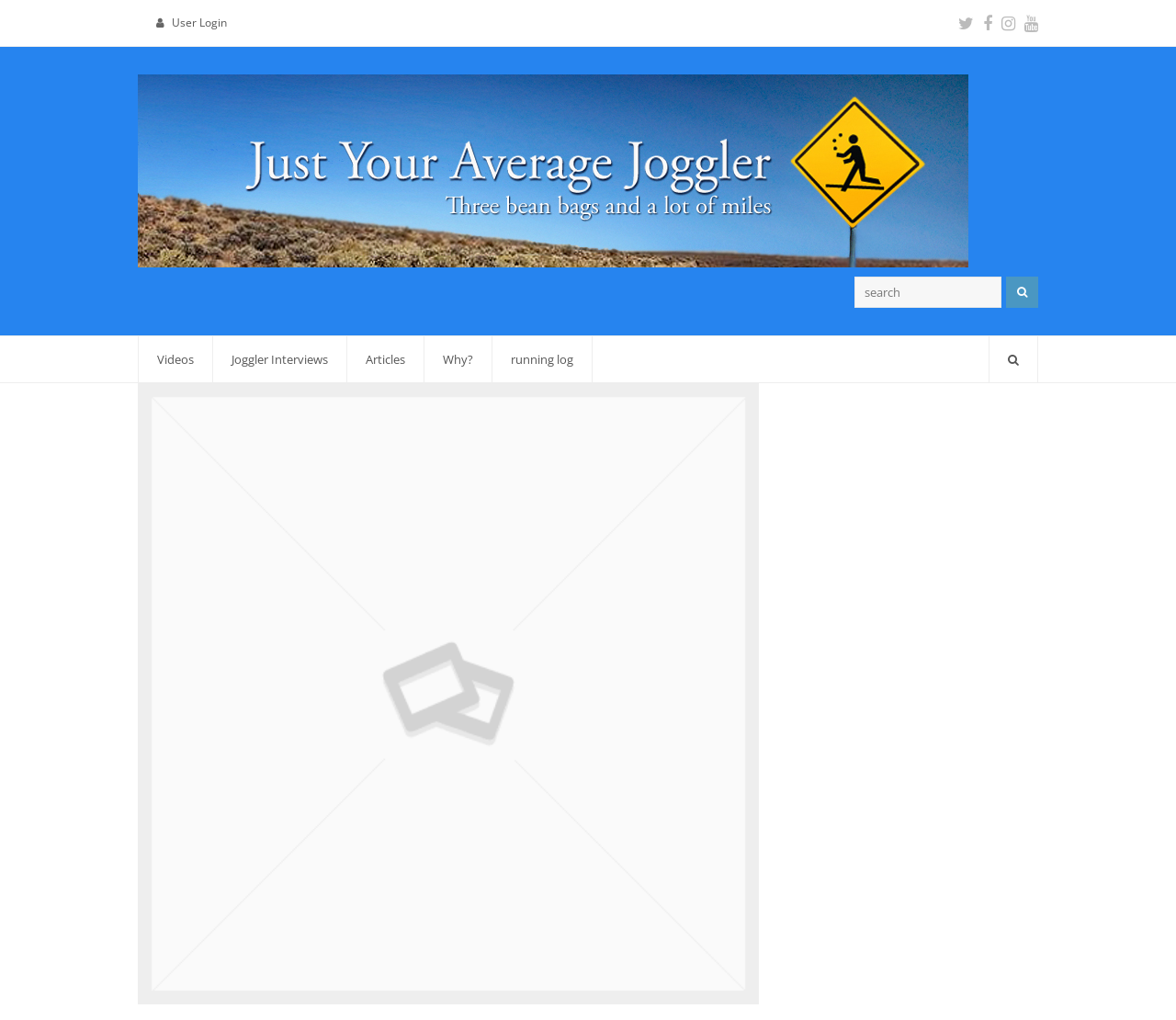Look at the image and give a detailed response to the following question: What are the categories of content on the blog?

I inferred this answer by looking at the links present on the webpage, which suggest that the blog has different categories of content such as Videos, Joggler Interviews, Articles, and others.